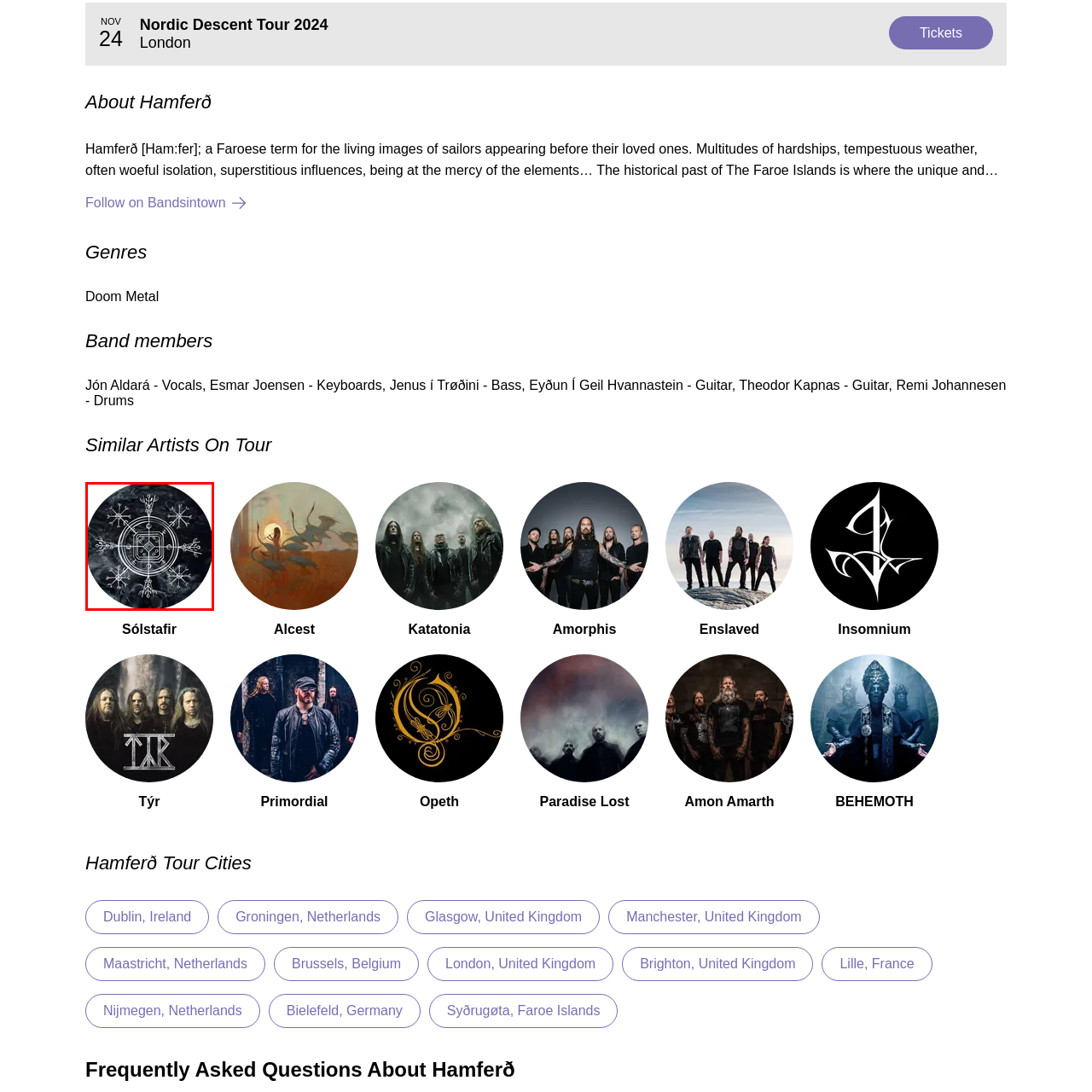What is the purpose of such imagery?
Please look at the image marked with a red bounding box and provide a one-word or short-phrase answer based on what you see.

Promoting performances and resonating with fans